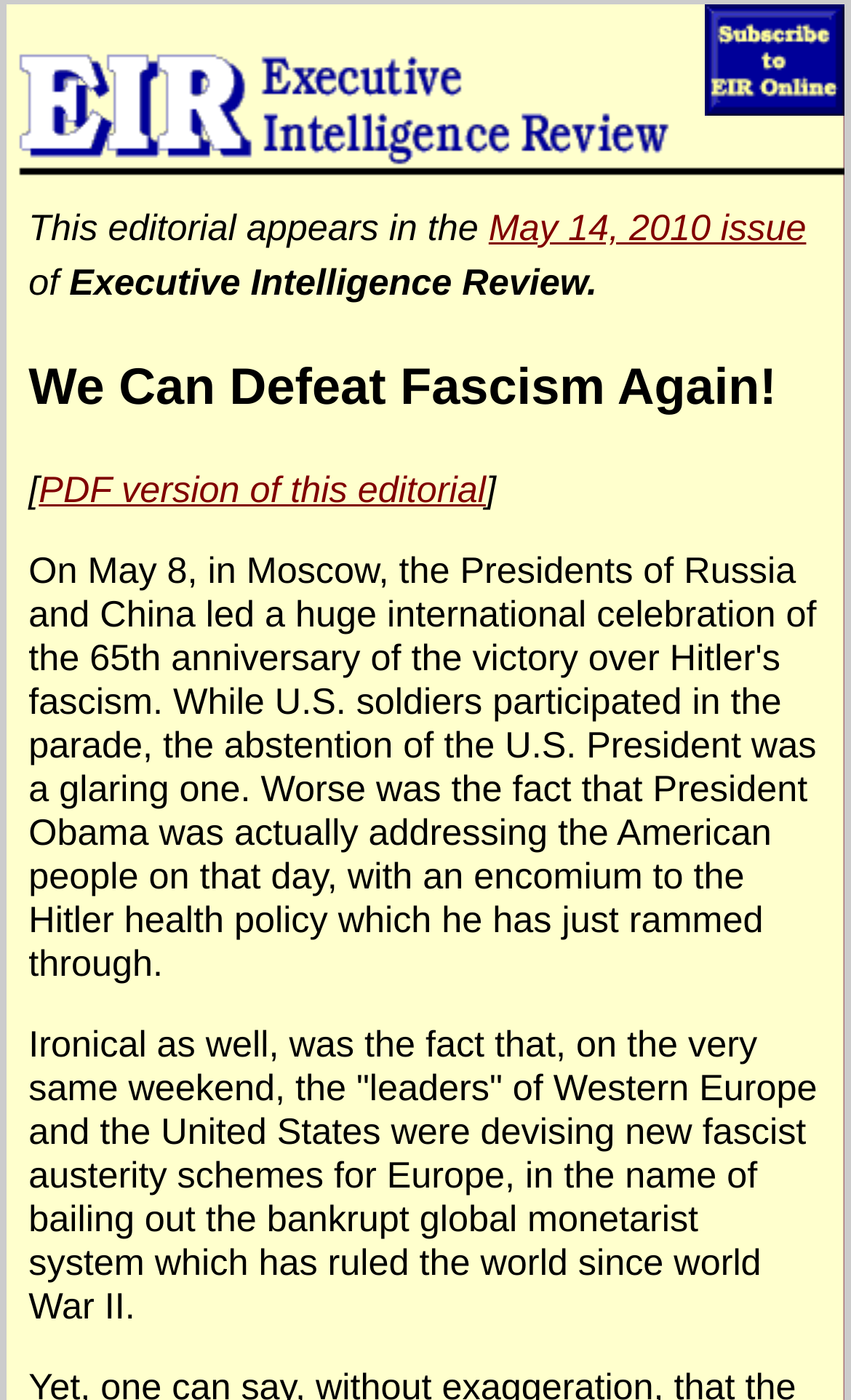What is the date of the issue?
Give a single word or phrase as your answer by examining the image.

May 14, 2010